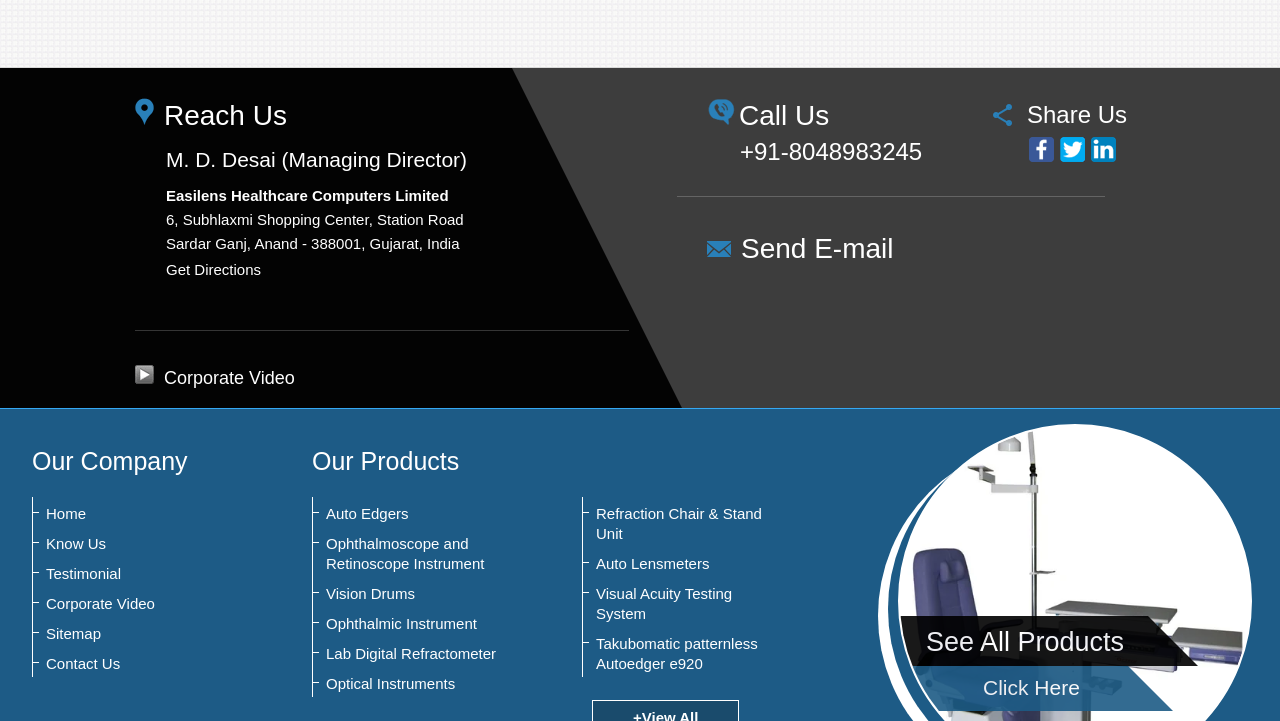Provide a brief response to the question below using a single word or phrase: 
What is the address?

6, Subhlaxmi Shopping Center, Station Road, Sardar Ganj, Anand - 388001, Gujarat, India